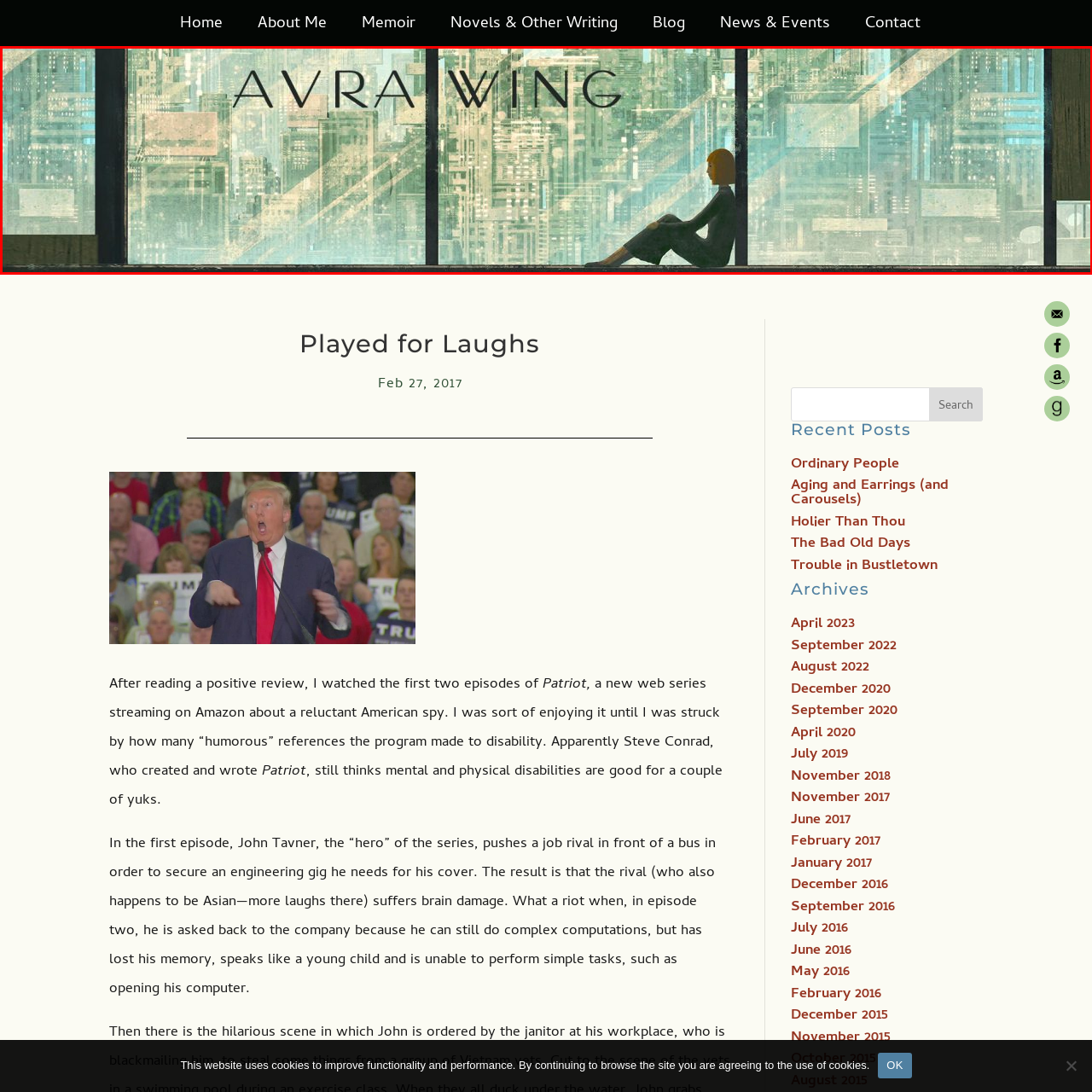Craft a detailed explanation of the image surrounded by the red outline.

The image features a serene and contemplative scene, presenting the name "Avra Wing" prominently in artistic typography. A silhouette of a figure, possibly representing the author, is seated by a large window, gazing out at an abstract cityscape composed of translucent layers, suggesting depth and complexity. The muted colors and soft lines evoke a sense of introspection, inviting viewers to ponder the stories and thoughts that may lie within. This artistic representation perfectly encapsulates the essence of Avra Wing’s literary work, highlighting themes of observation and contemplation amidst the bustling backdrop of modernity.